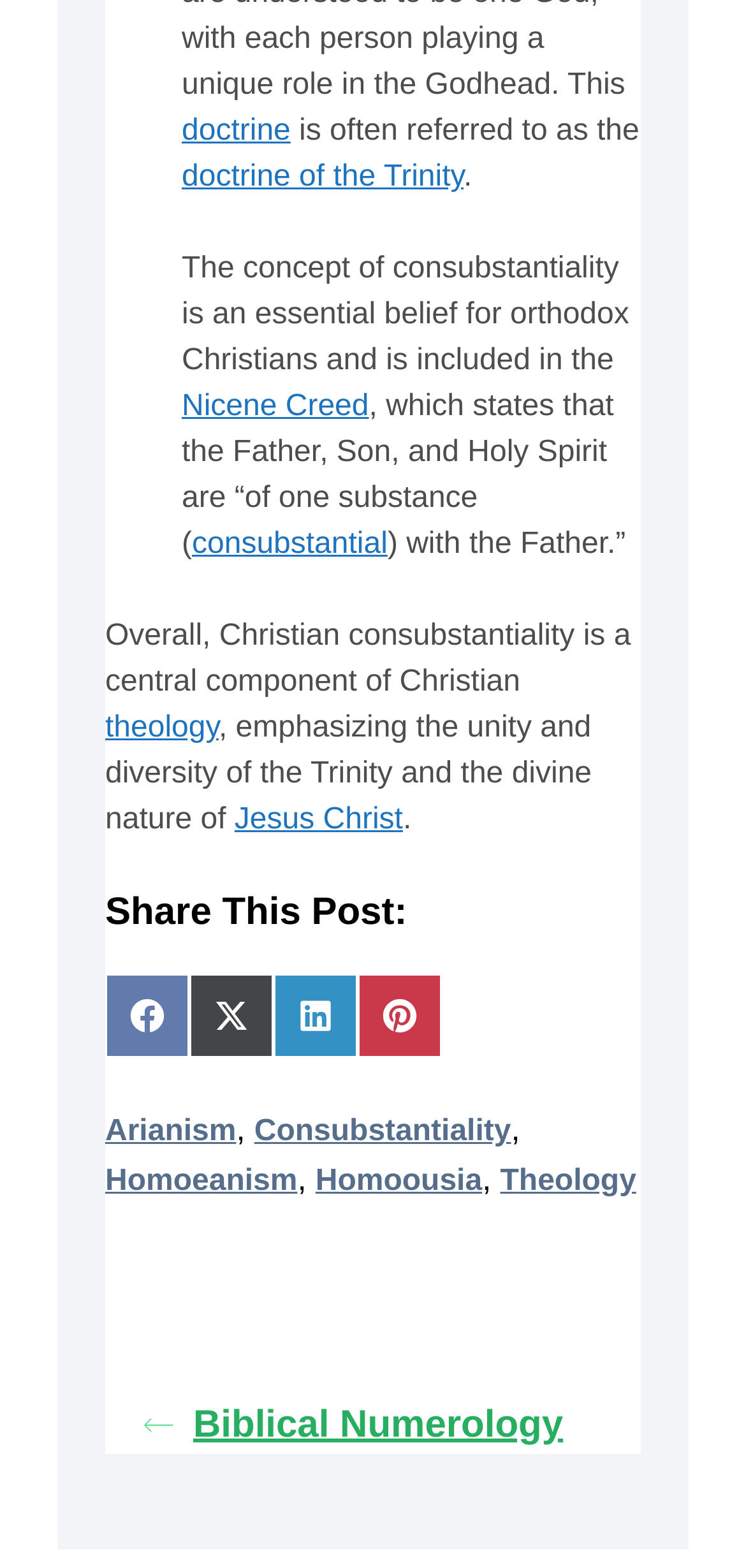What is the concept essential for orthodox Christians?
Use the screenshot to answer the question with a single word or phrase.

Consubstantiality